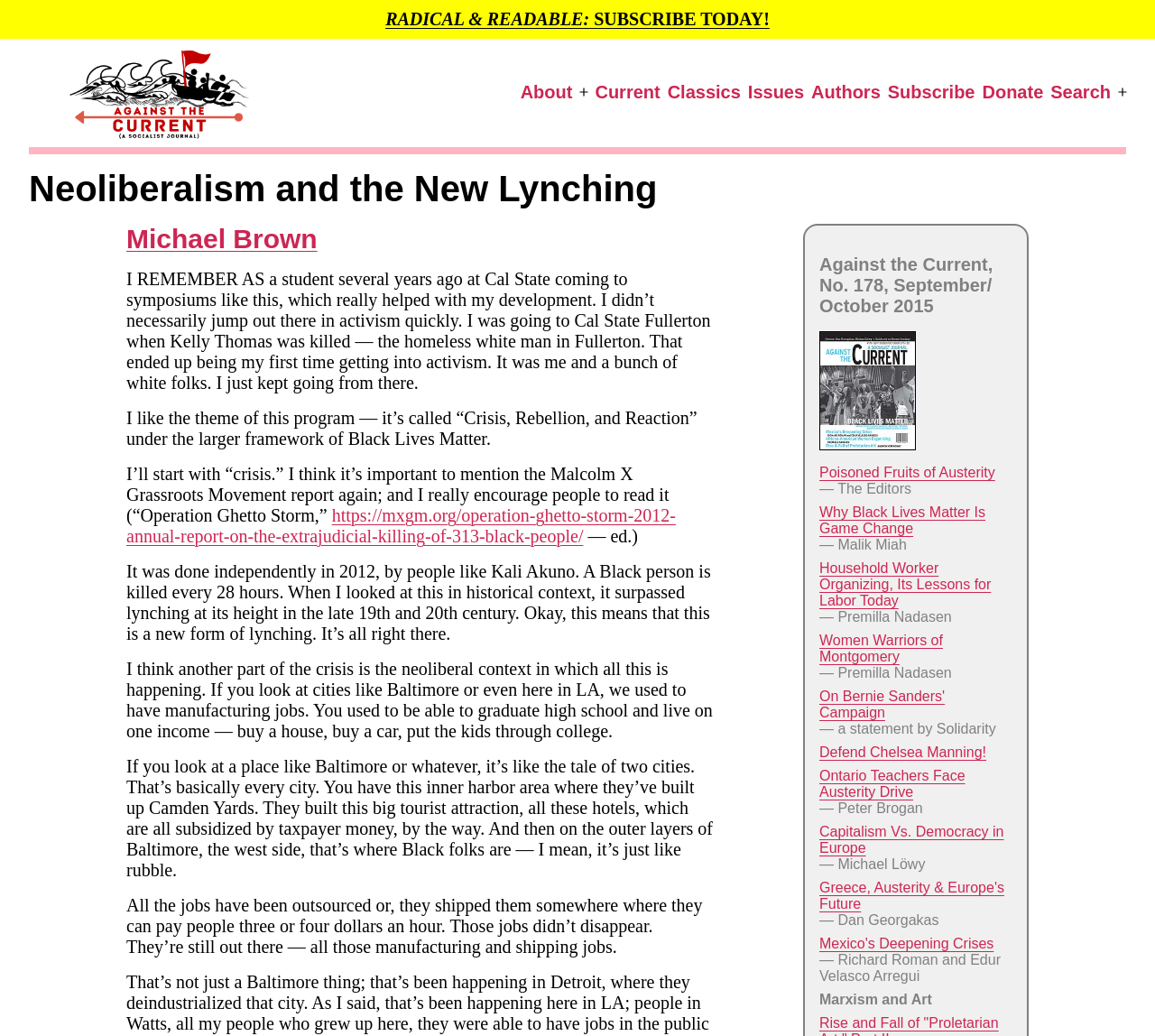Find the UI element described as: "Ontario Teachers Face Austerity Drive" and predict its bounding box coordinates. Ensure the coordinates are four float numbers between 0 and 1, [left, top, right, bottom].

[0.709, 0.741, 0.836, 0.772]